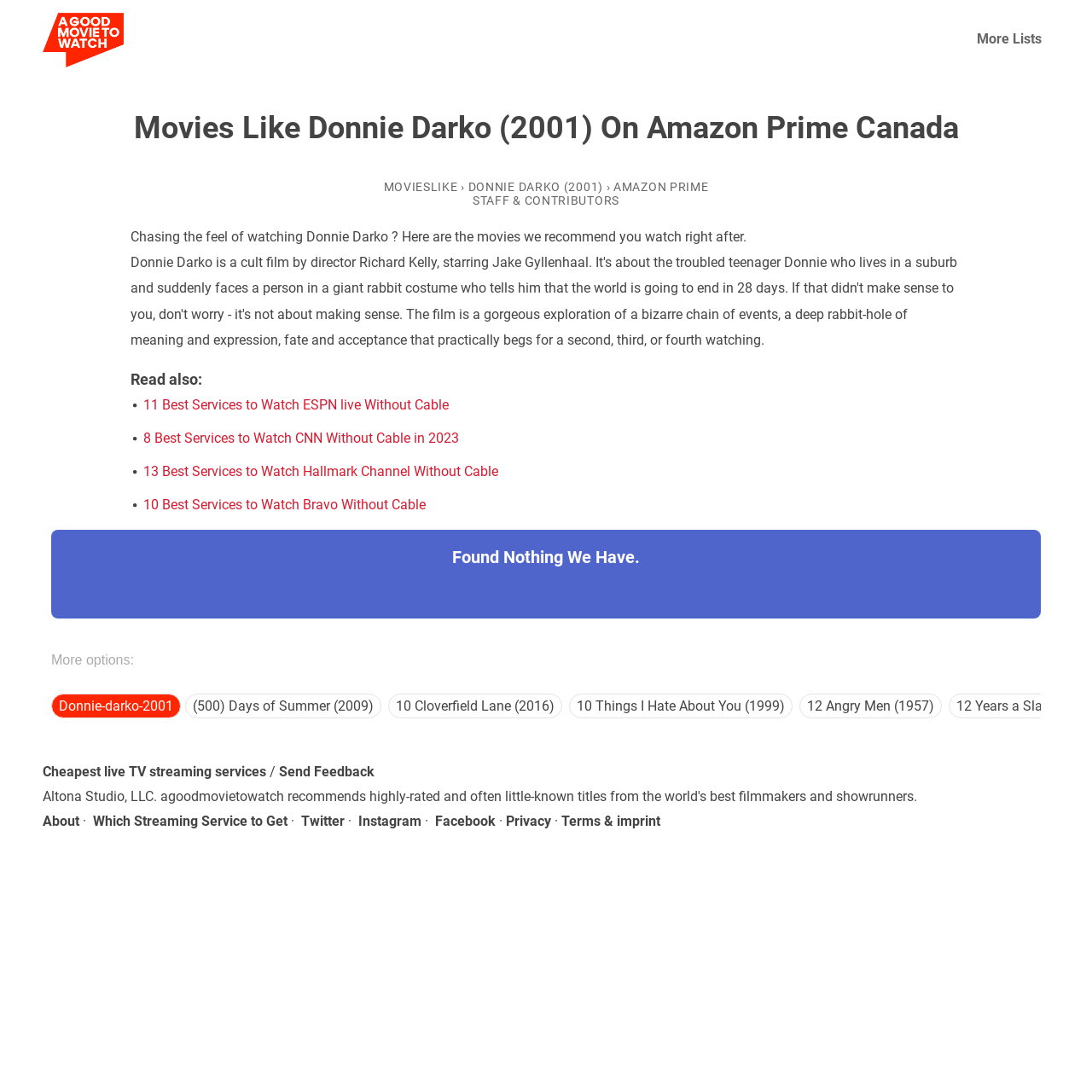Please pinpoint the bounding box coordinates for the region I should click to adhere to this instruction: "Explore the movie (500) Days of Summer".

[0.17, 0.636, 0.349, 0.658]